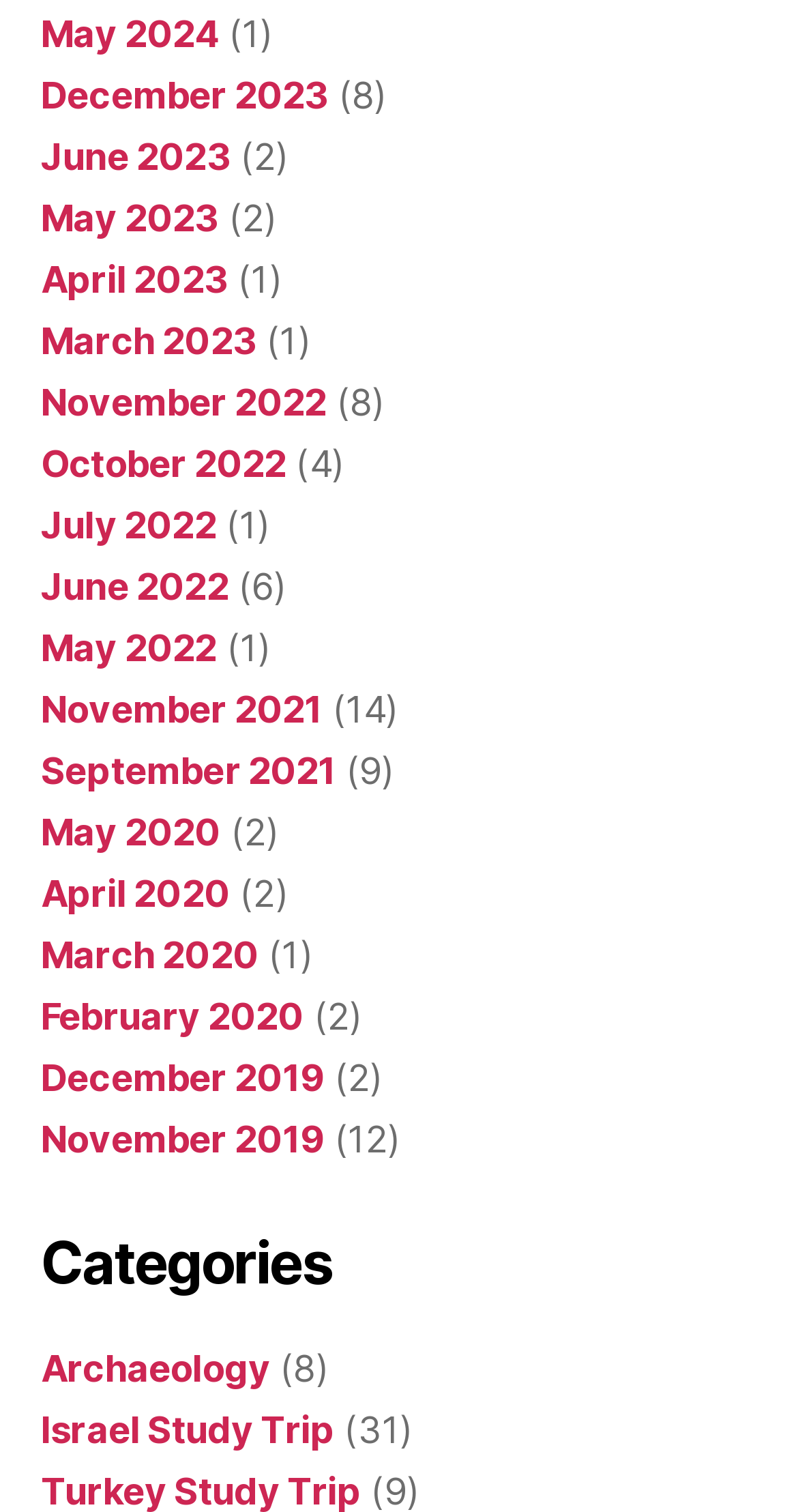Pinpoint the bounding box coordinates of the area that must be clicked to complete this instruction: "Read posts from December 2023".

[0.051, 0.049, 0.412, 0.077]